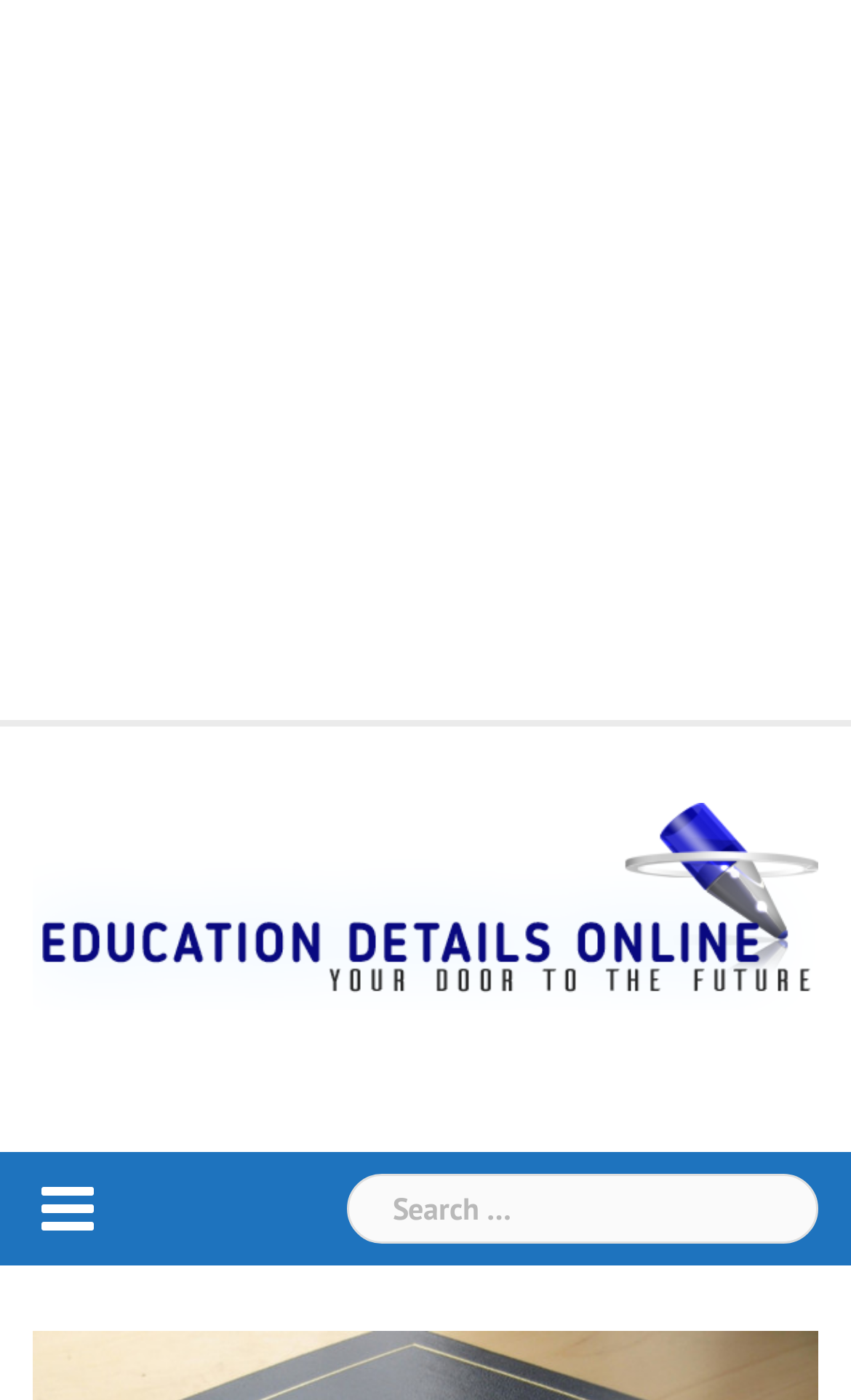Answer briefly with one word or phrase:
What is the text above the search box?

Search for: